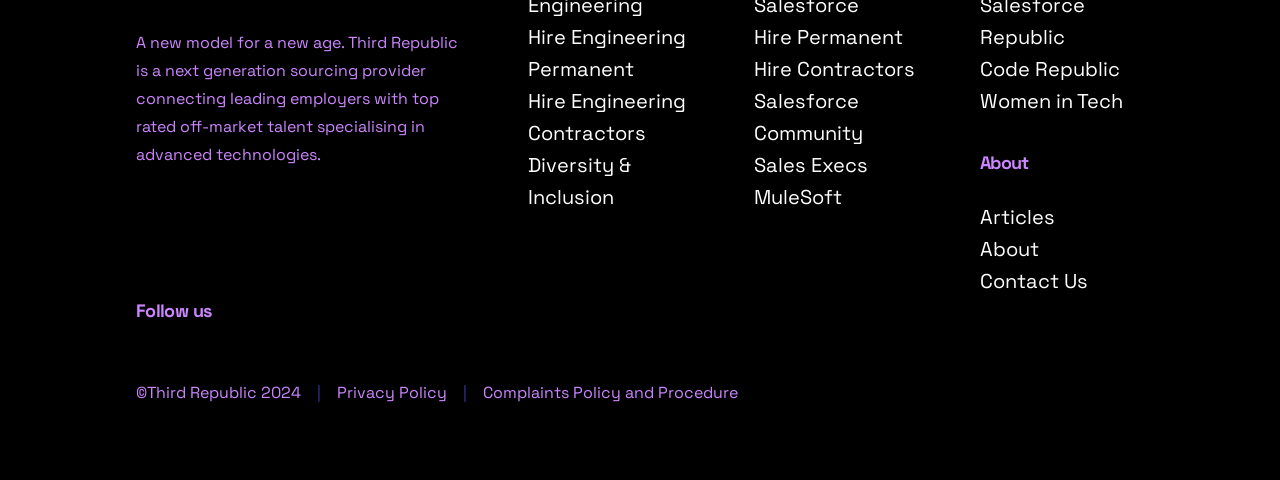Highlight the bounding box coordinates of the region I should click on to meet the following instruction: "Hire engineering permanent staff".

[0.412, 0.05, 0.536, 0.171]